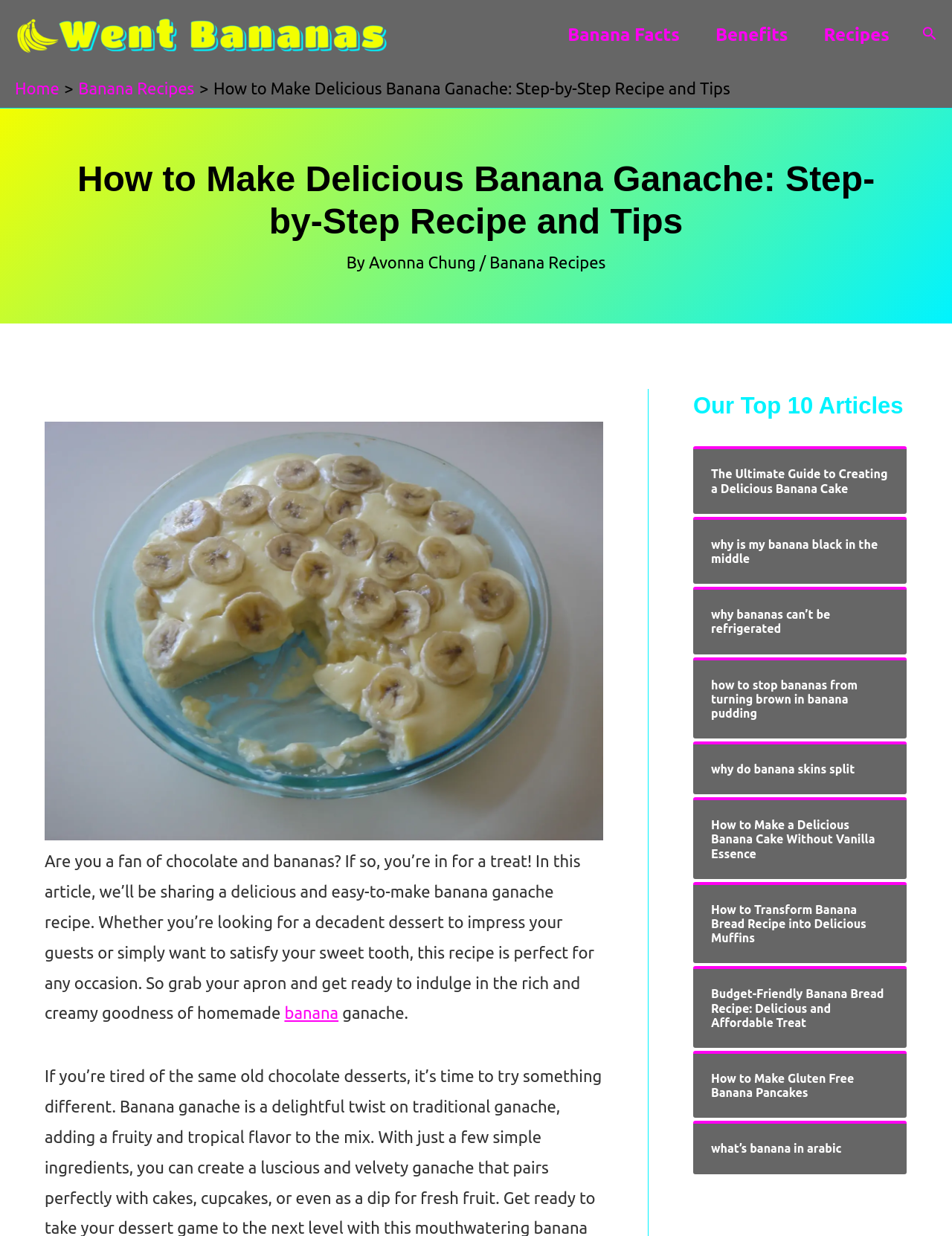Given the description of a UI element: "why do banana skins split", identify the bounding box coordinates of the matching element in the webpage screenshot.

[0.747, 0.617, 0.934, 0.628]